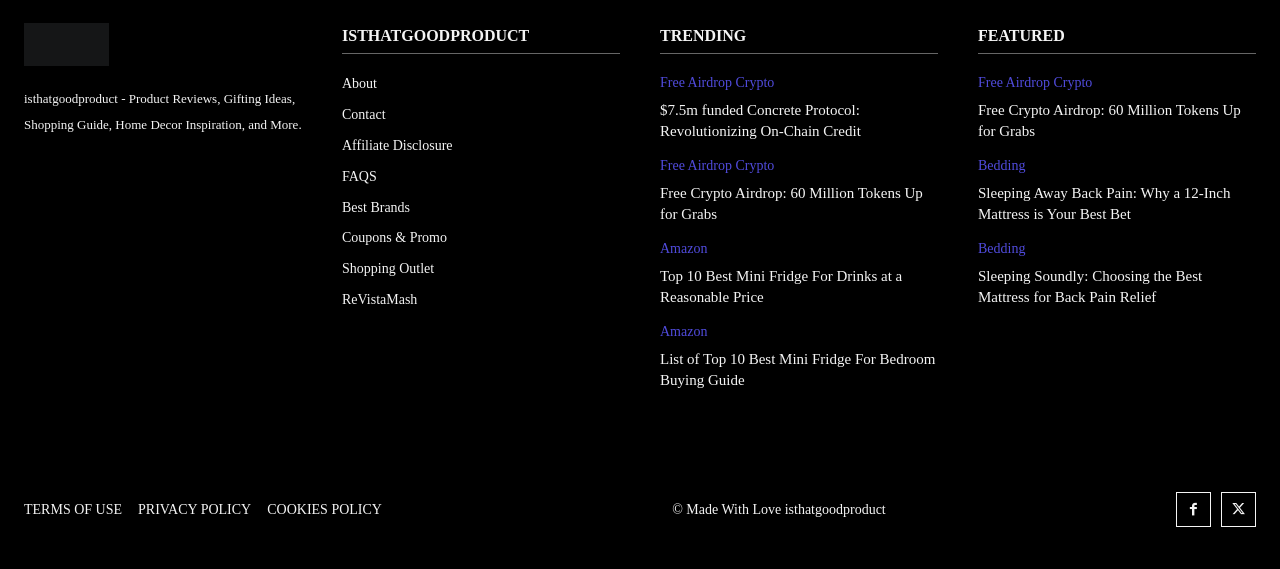Locate the bounding box coordinates of the clickable area needed to fulfill the instruction: "Follow the 'isthatgoodproduct' link".

[0.019, 0.04, 0.236, 0.116]